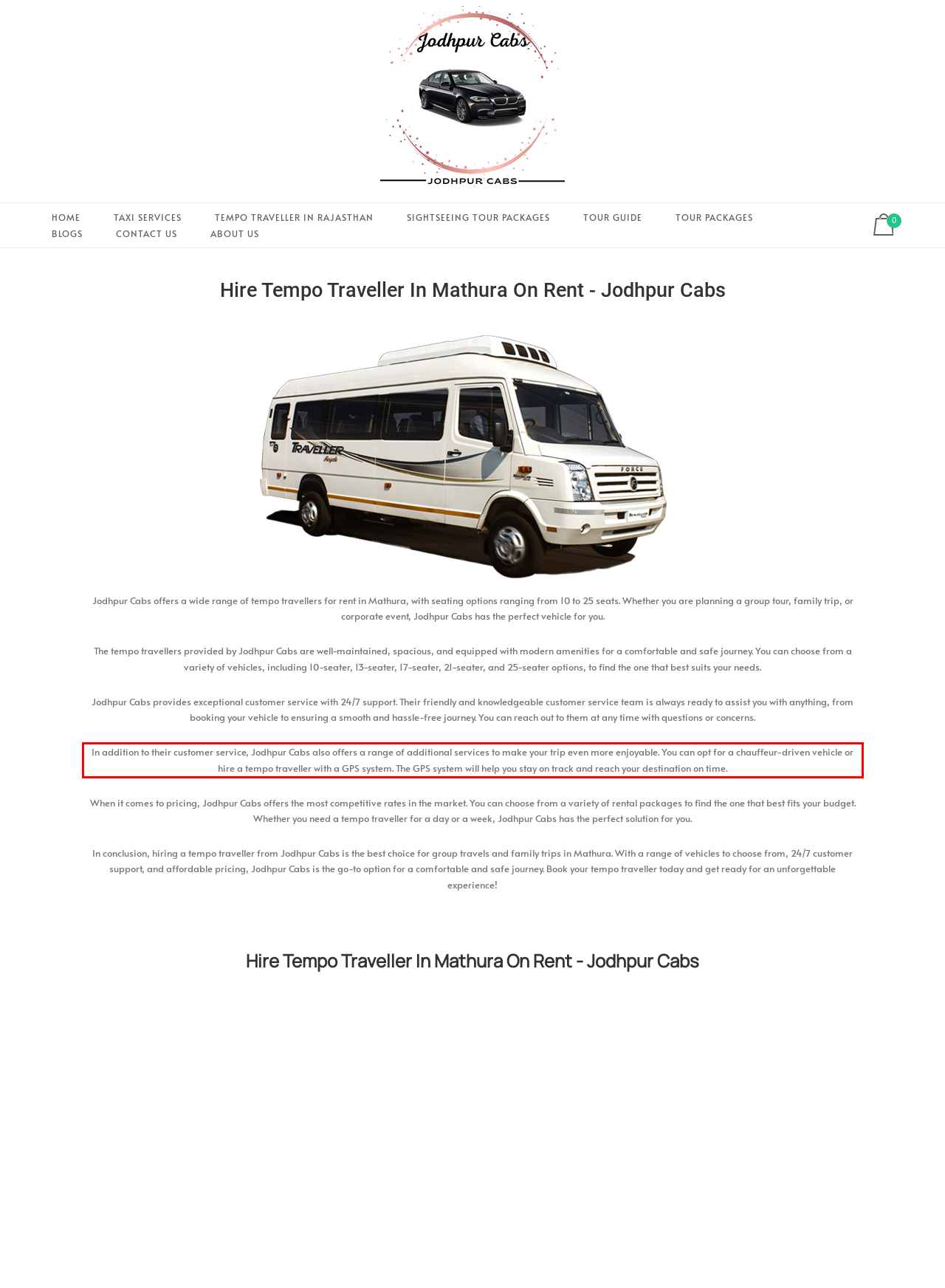In the given screenshot, locate the red bounding box and extract the text content from within it.

In addition to their customer service, Jodhpur Cabs also offers a range of additional services to make your trip even more enjoyable. You can opt for a chauffeur-driven vehicle or hire a tempo traveller with a GPS system. The GPS system will help you stay on track and reach your destination on time.